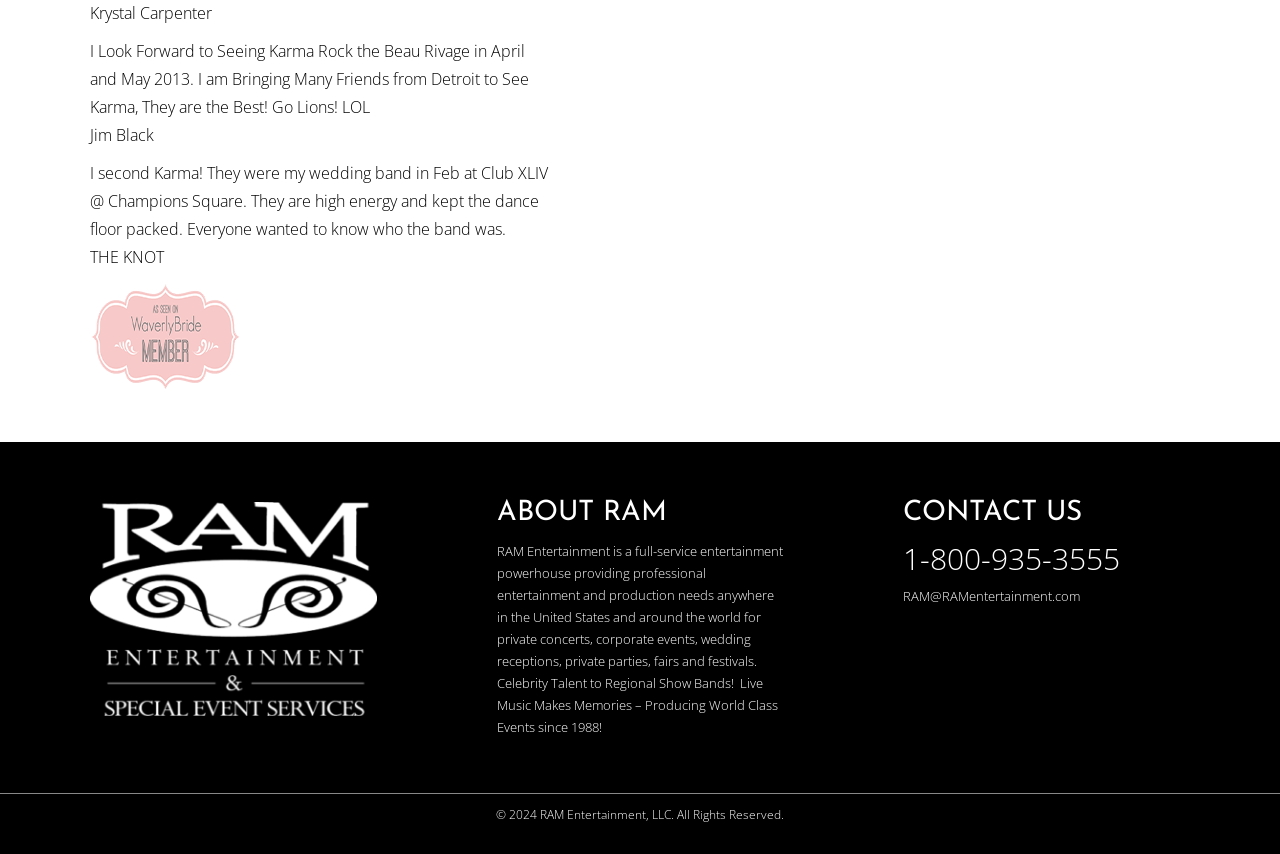Given the description "speak", provide the bounding box coordinates of the corresponding UI element.

None